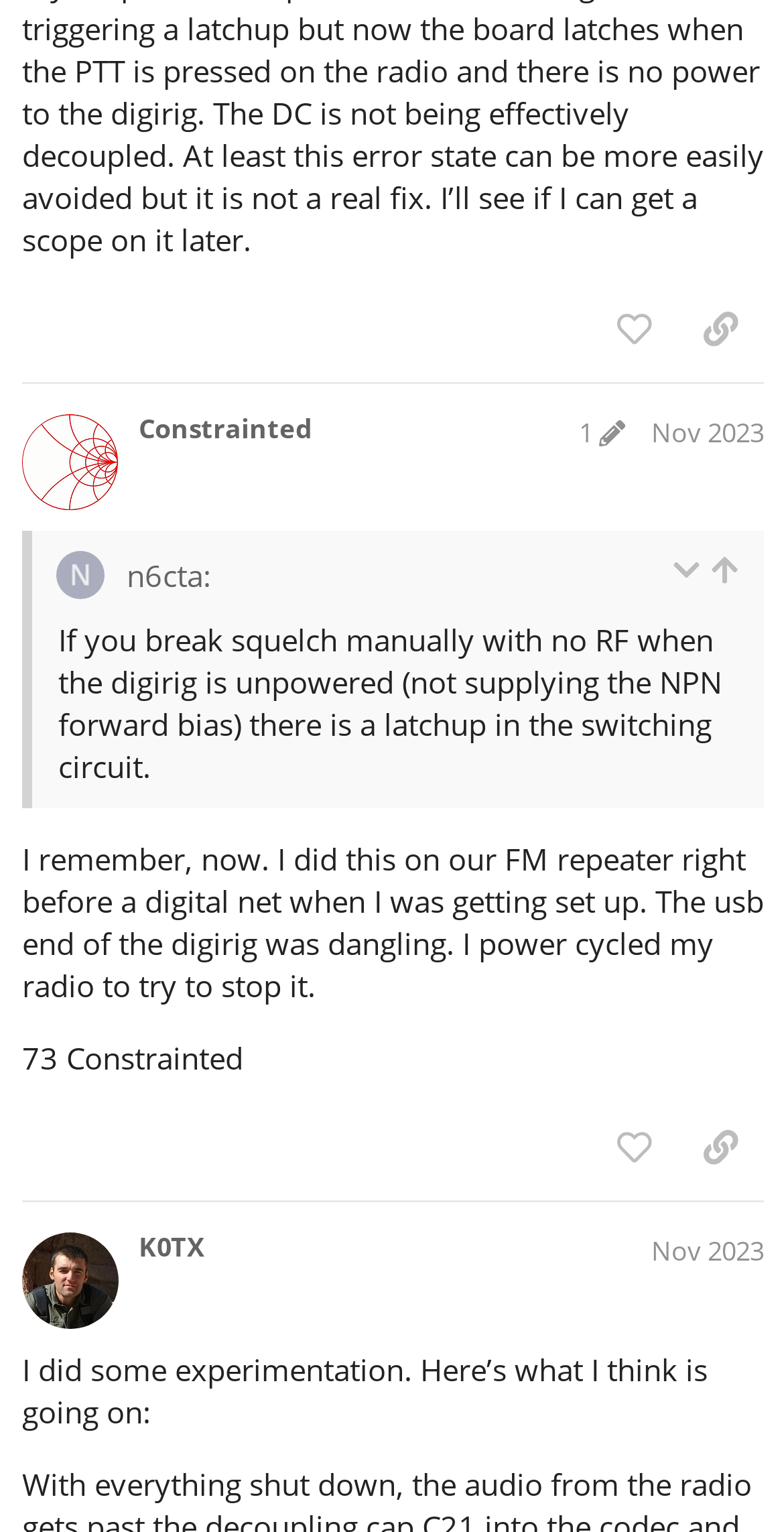Locate the bounding box coordinates of the clickable region necessary to complete the following instruction: "expand/collapse". Provide the coordinates in the format of four float numbers between 0 and 1, i.e., [left, top, right, bottom].

[0.855, 0.355, 0.894, 0.375]